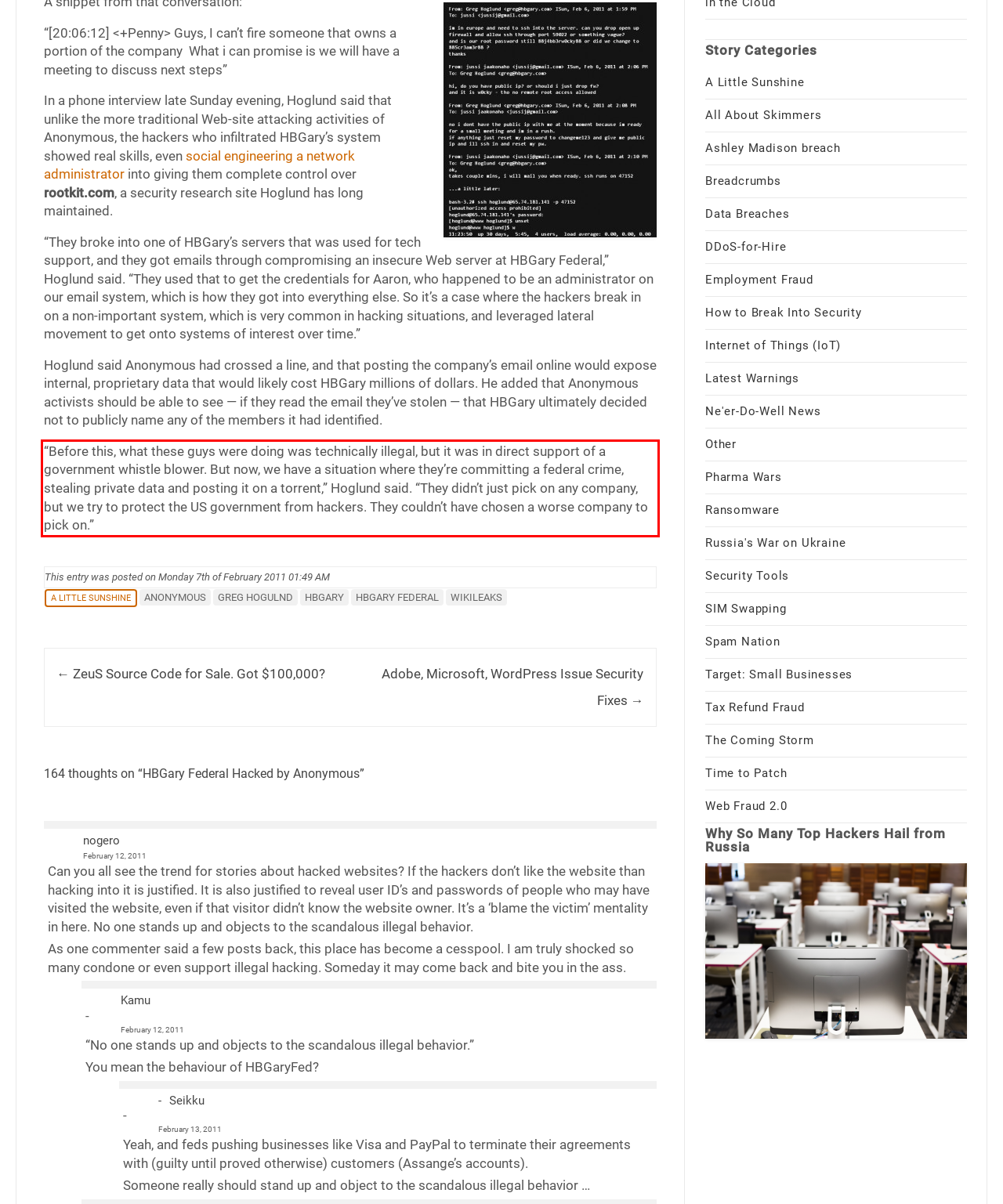Please identify the text within the red rectangular bounding box in the provided webpage screenshot.

“Before this, what these guys were doing was technically illegal, but it was in direct support of a government whistle blower. But now, we have a situation where they’re committing a federal crime, stealing private data and posting it on a torrent,” Hoglund said. “They didn’t just pick on any company, but we try to protect the US government from hackers. They couldn’t have chosen a worse company to pick on.”